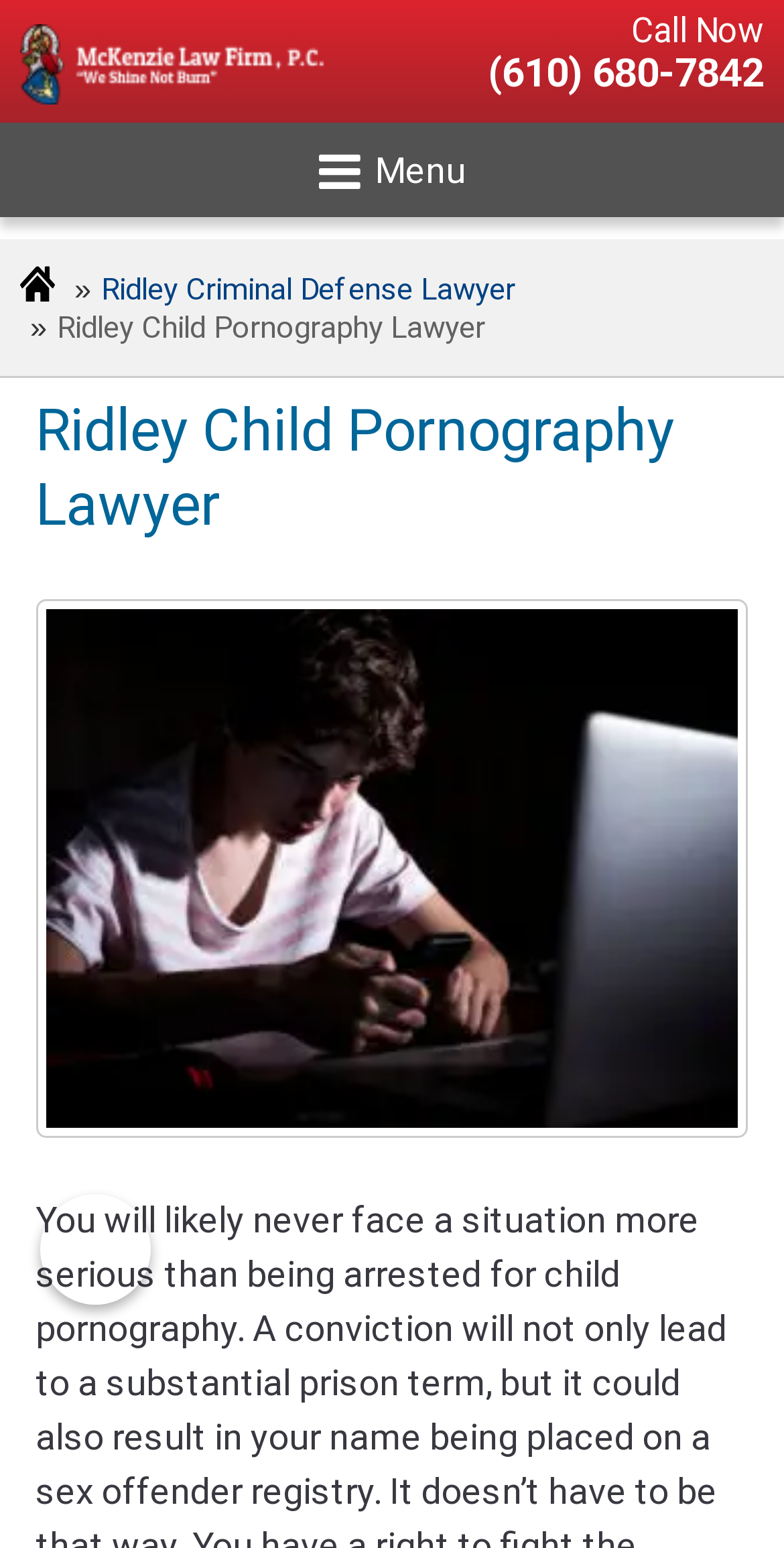What type of lawyer is this?
Please give a detailed and elaborate explanation in response to the question.

I found the type of lawyer by looking at the link element with the text 'Ridley Criminal Defense Lawyer' which has a bounding box coordinate of [0.129, 0.175, 0.657, 0.199]. This suggests that the lawyer specializes in criminal defense.